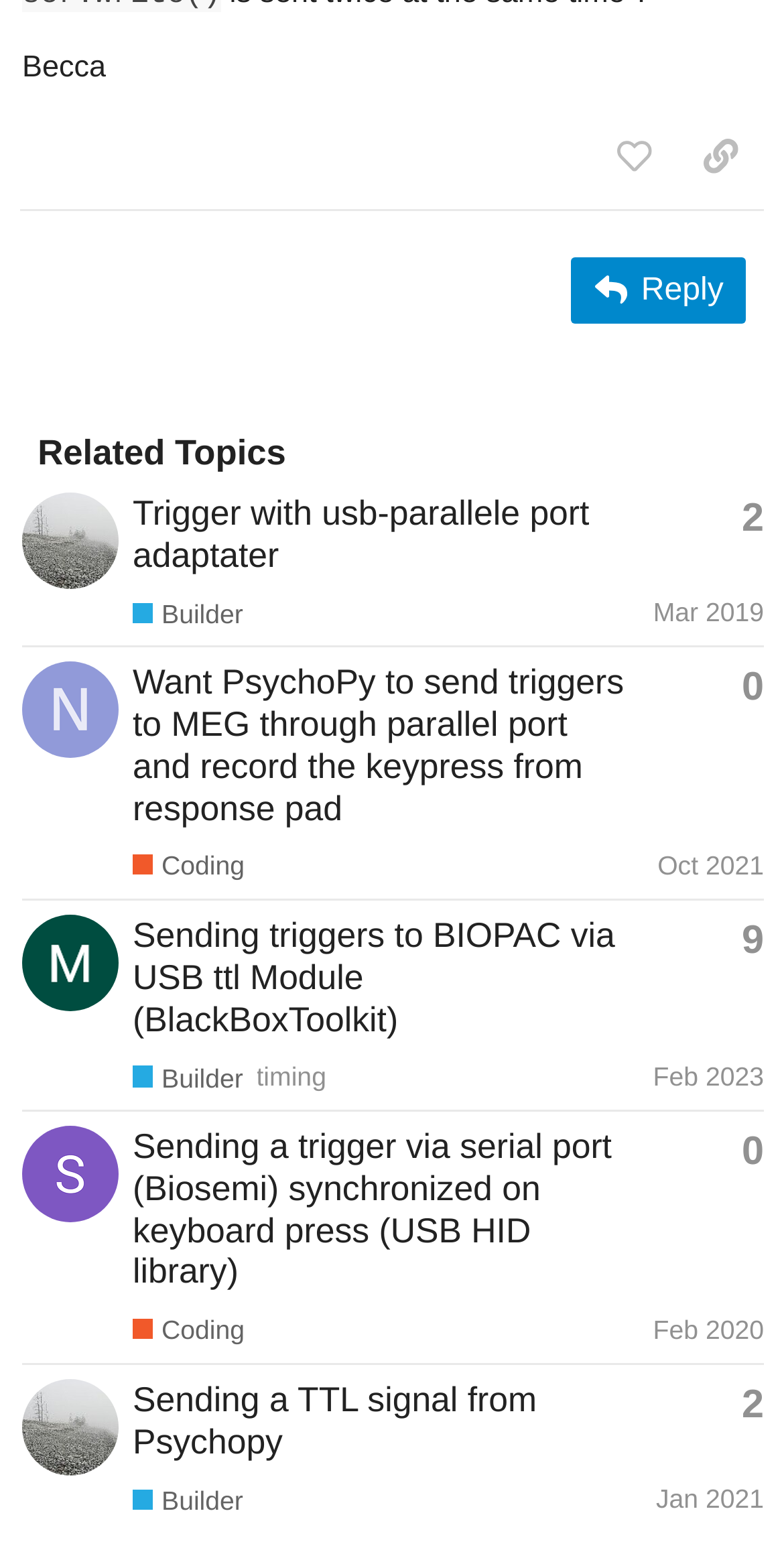Please identify the bounding box coordinates of the element that needs to be clicked to execute the following command: "Reply to the post". Provide the bounding box using four float numbers between 0 and 1, formatted as [left, top, right, bottom].

[0.729, 0.164, 0.952, 0.208]